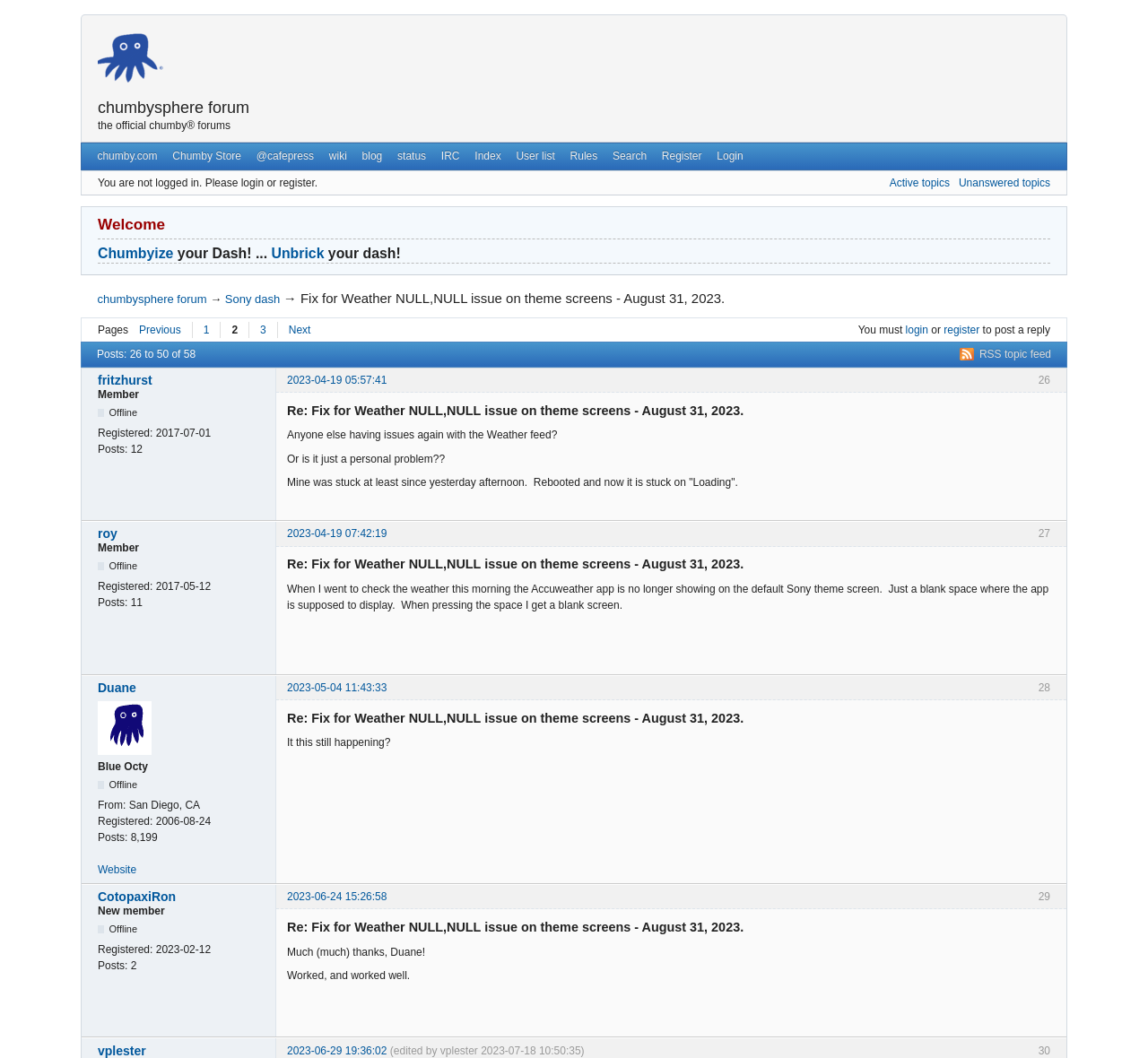Use a single word or phrase to respond to the question:
What is the name of the user who posted the first message?

fritzhurst